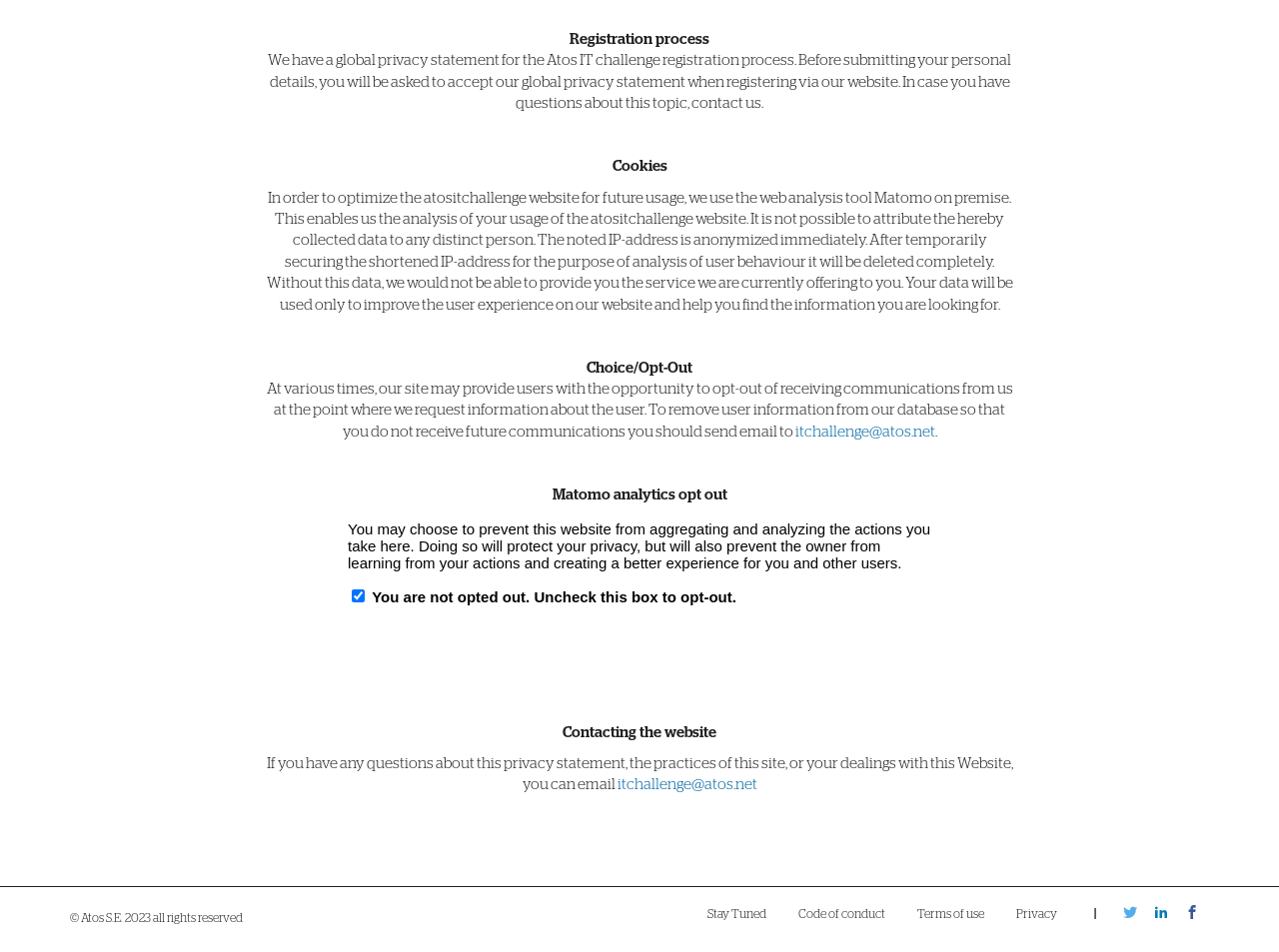Determine the bounding box for the HTML element described here: "itchallenge@atos.net". The coordinates should be given as [left, top, right, bottom] with each number being a float between 0 and 1.

[0.621, 0.446, 0.731, 0.462]